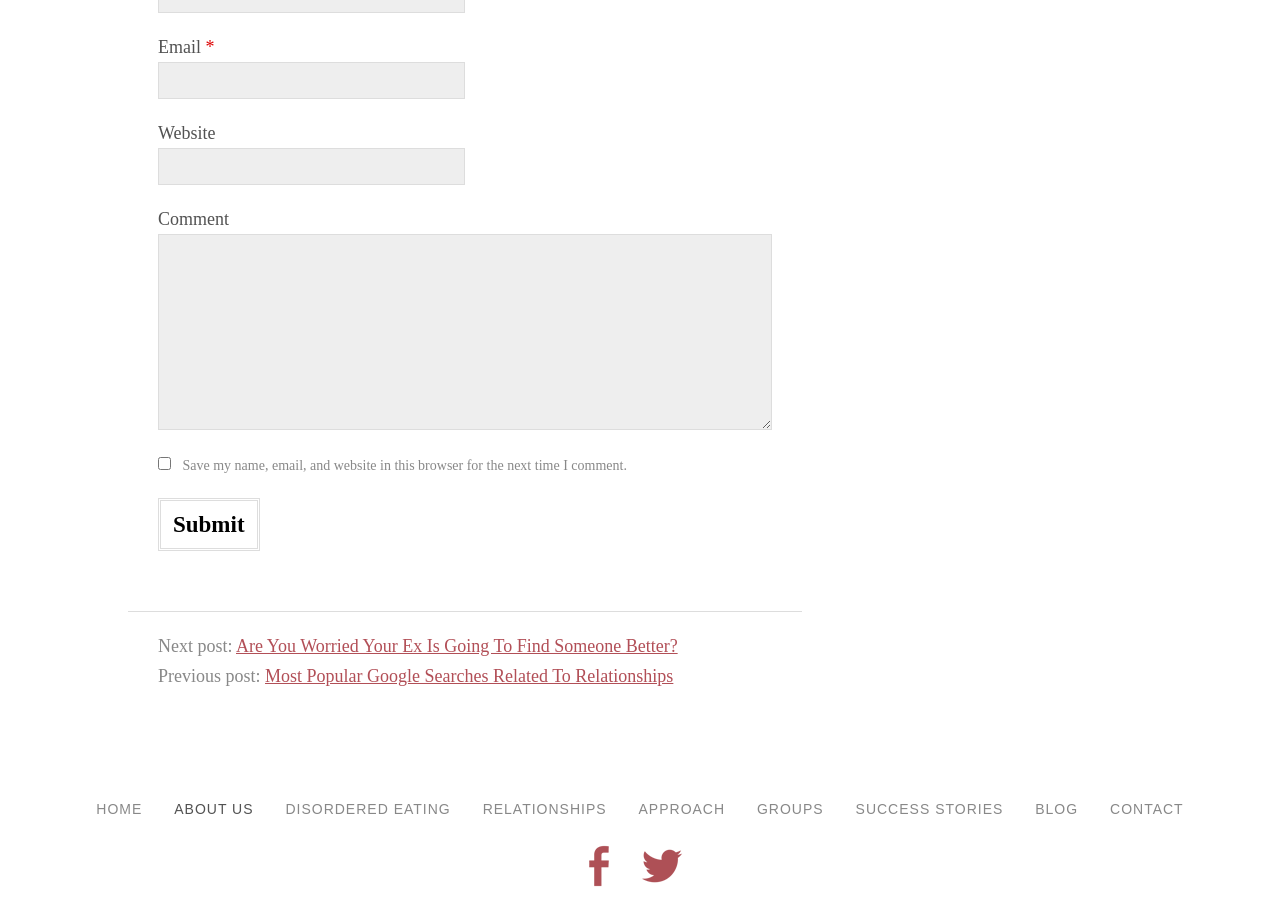Find the bounding box coordinates for the HTML element described in this sentence: "parent_node: Email * name="email"". Provide the coordinates as four float numbers between 0 and 1, in the format [left, top, right, bottom].

[0.123, 0.035, 0.363, 0.076]